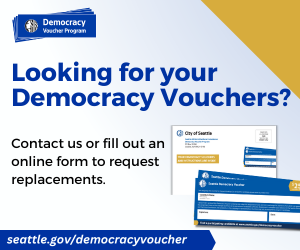Refer to the image and provide a thorough answer to this question:
What is the official nature of the image?

The logo of the Seattle city government is included in the image, underscoring its official nature and authenticity, indicating that the program is a legitimate initiative of the city government.